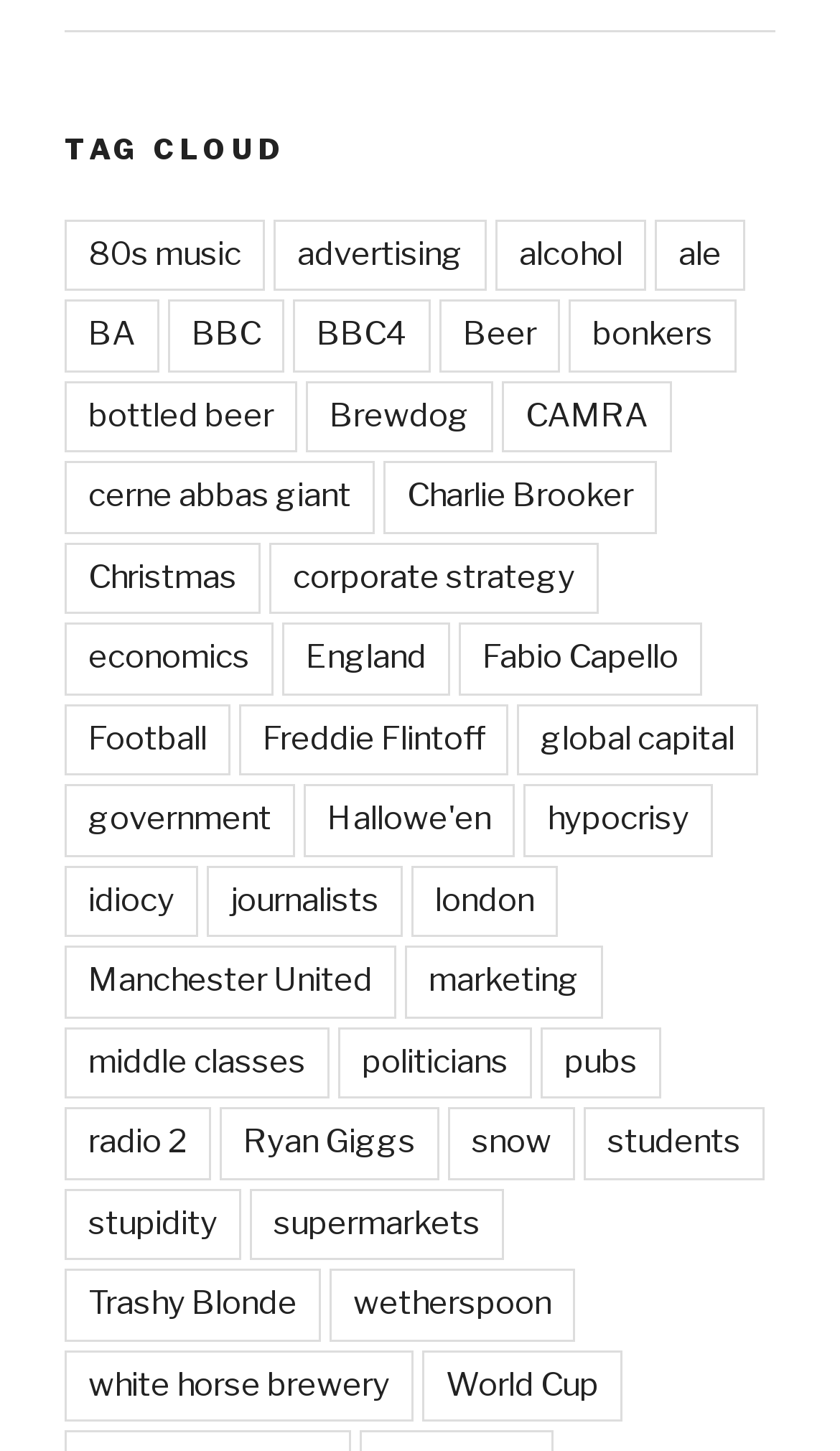Specify the bounding box coordinates of the region I need to click to perform the following instruction: "Read about 'Charlie Brooker'". The coordinates must be four float numbers in the range of 0 to 1, i.e., [left, top, right, bottom].

[0.456, 0.318, 0.782, 0.368]